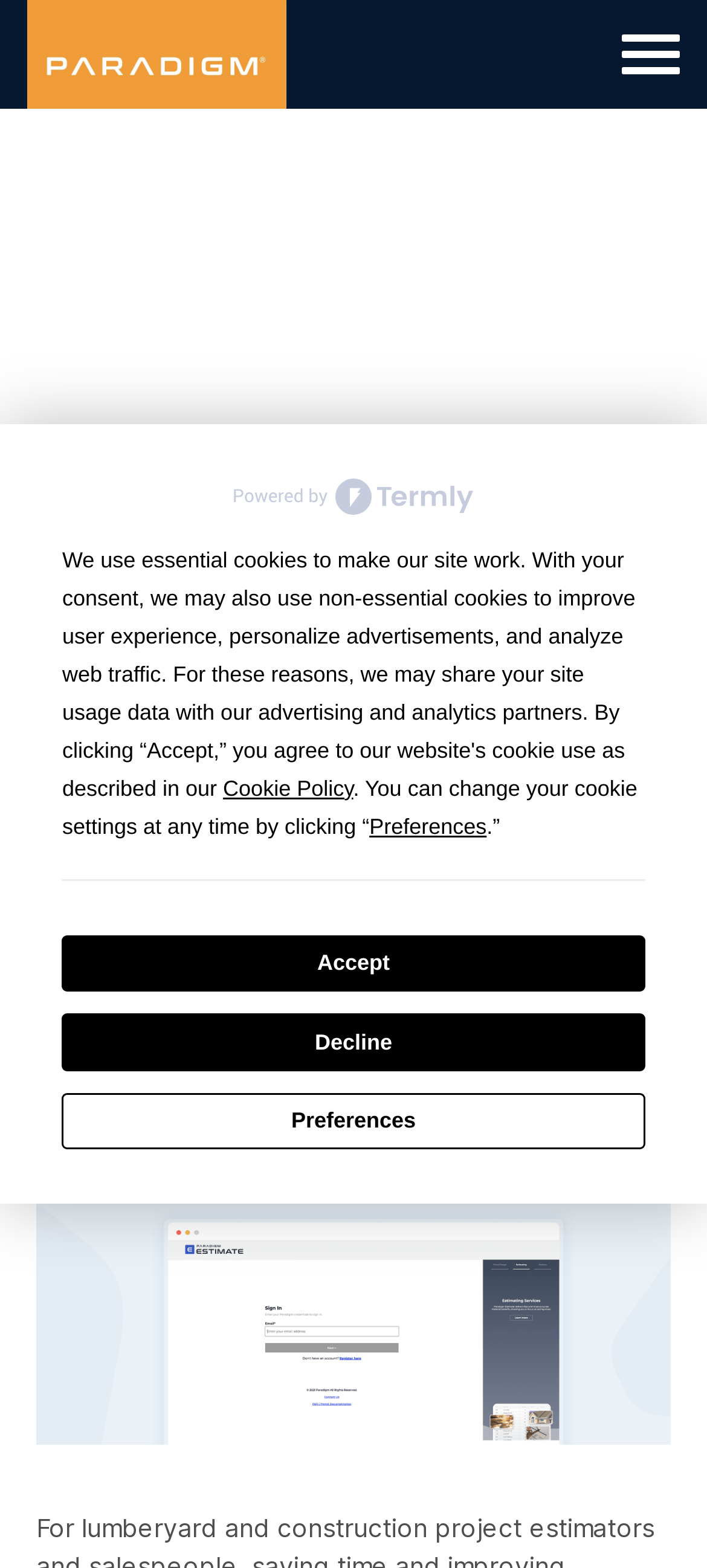Specify the bounding box coordinates of the area to click in order to follow the given instruction: "Go to the Paradigm Estimate project portal."

[0.051, 0.344, 0.949, 0.428]